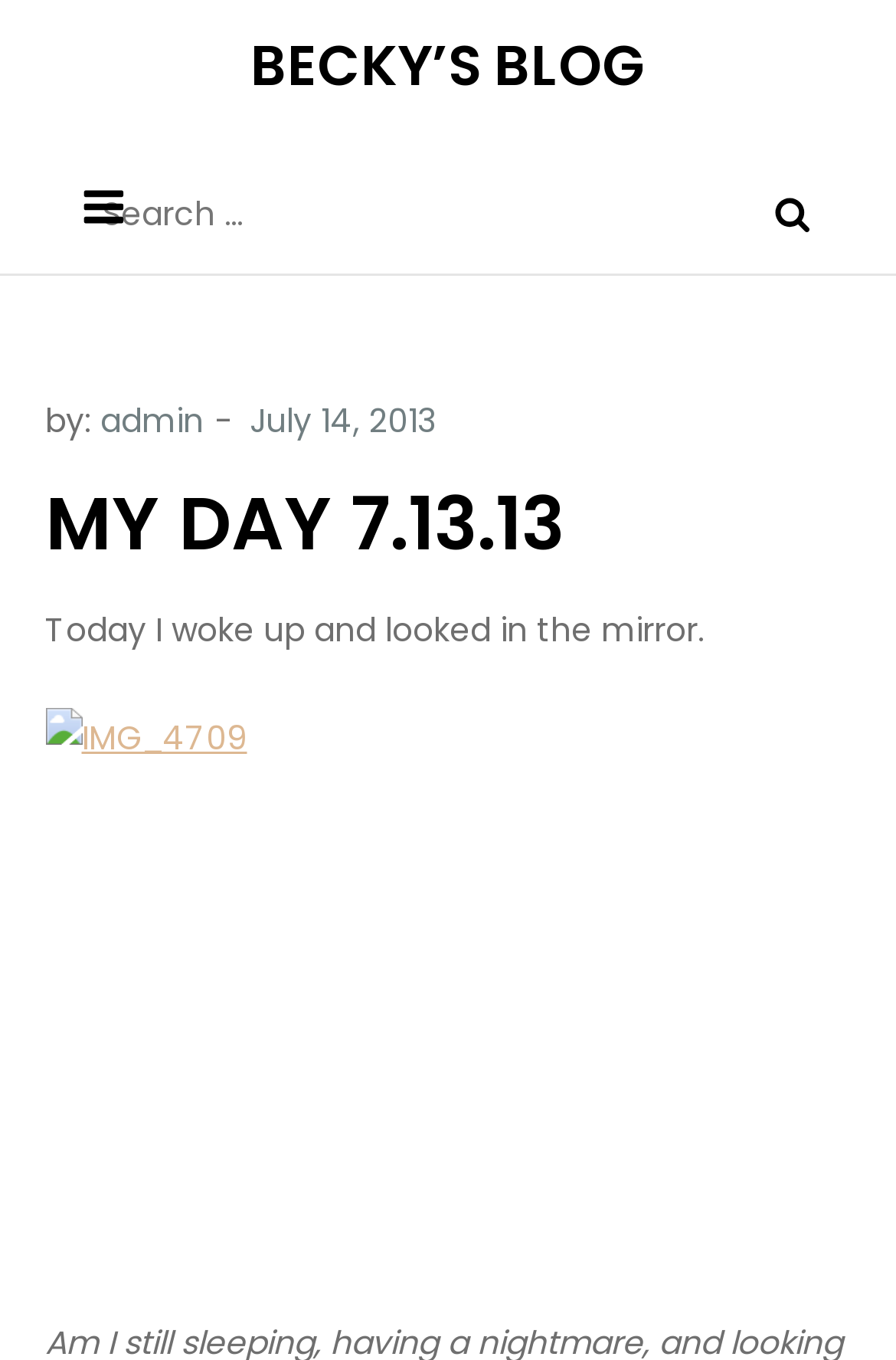Provide a short answer to the following question with just one word or phrase: What is the date of this blog post?

July 14, 2013